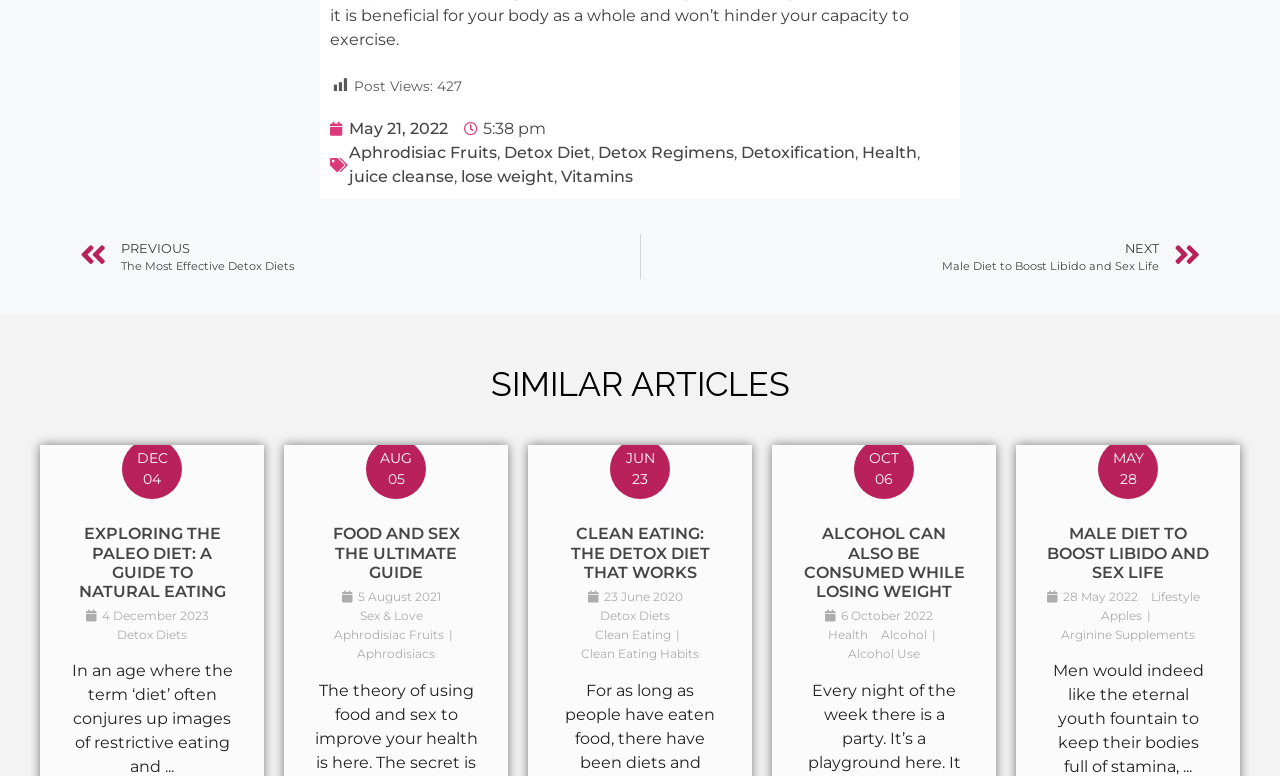Provide the bounding box coordinates of the HTML element described as: "PrevPreviousThe Most Effective Detox Diets". The bounding box coordinates should be four float numbers between 0 and 1, i.e., [left, top, right, bottom].

[0.062, 0.302, 0.5, 0.36]